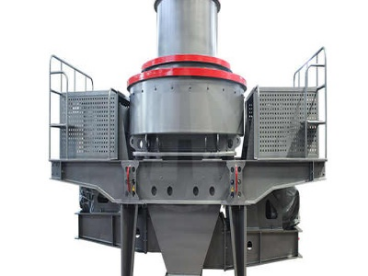Break down the image into a detailed narrative.

The image showcases a sophisticated gold milling machine, designed for the processing of gold ore. The machine features a sturdy and industrial-grade construction with a prominent, cylindrical milling chamber at the top, highlighted by a distinctive red band around its midsection. The structure is flanked by metal grating panels, providing access and facilitating maintenance. Below the milling chamber, a funnel-like base allows for efficient handling and processing of materials. This equipment plays a crucial role in the gold extraction process, specifically for operations involving cyanidation leaching, where ore is finely crushed and treated to extract precious metals. The overall design emphasizes functionality and durability, essential for operations in mining and ore processing industries.